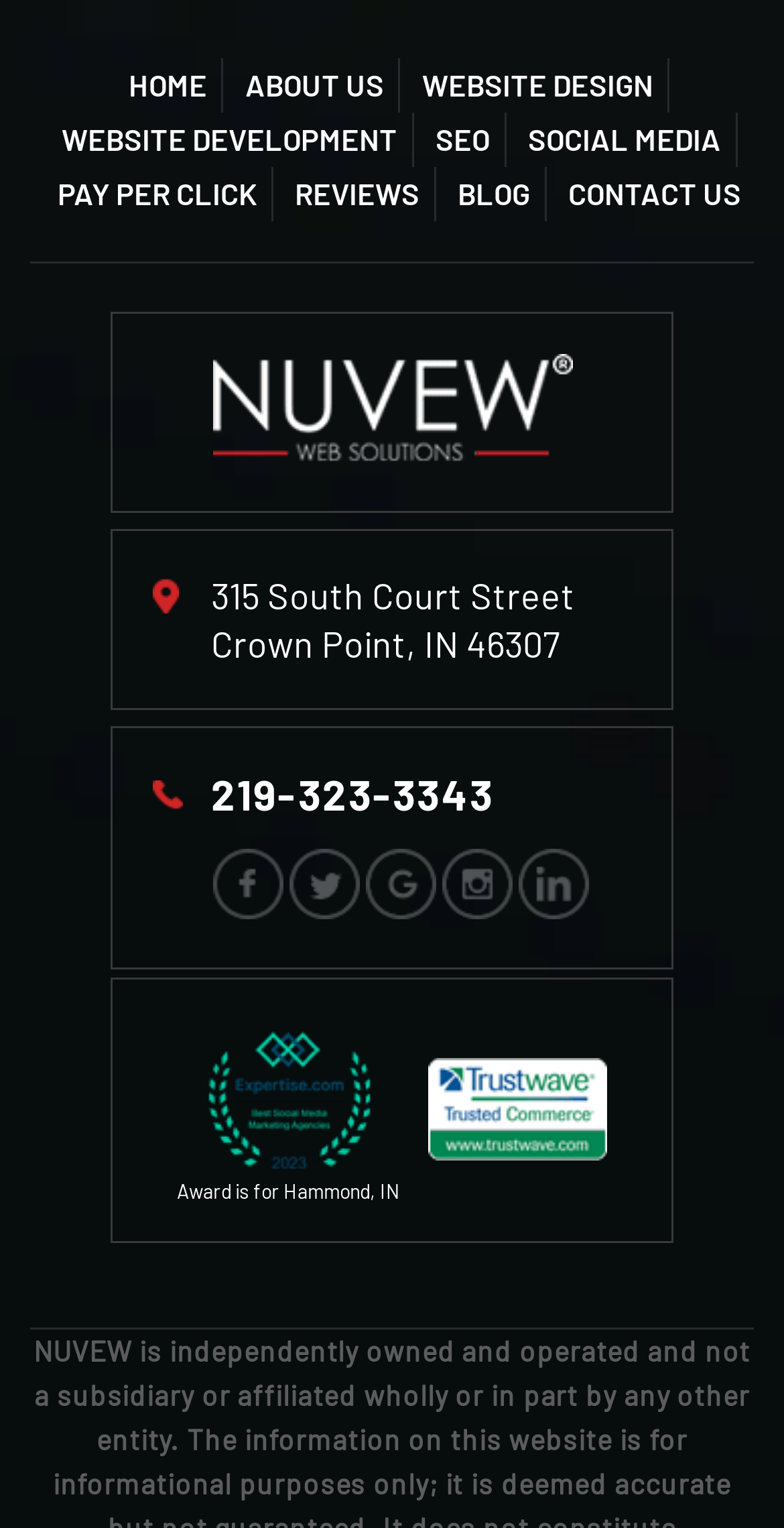How many navigation links are there?
Give a single word or phrase answer based on the content of the image.

9